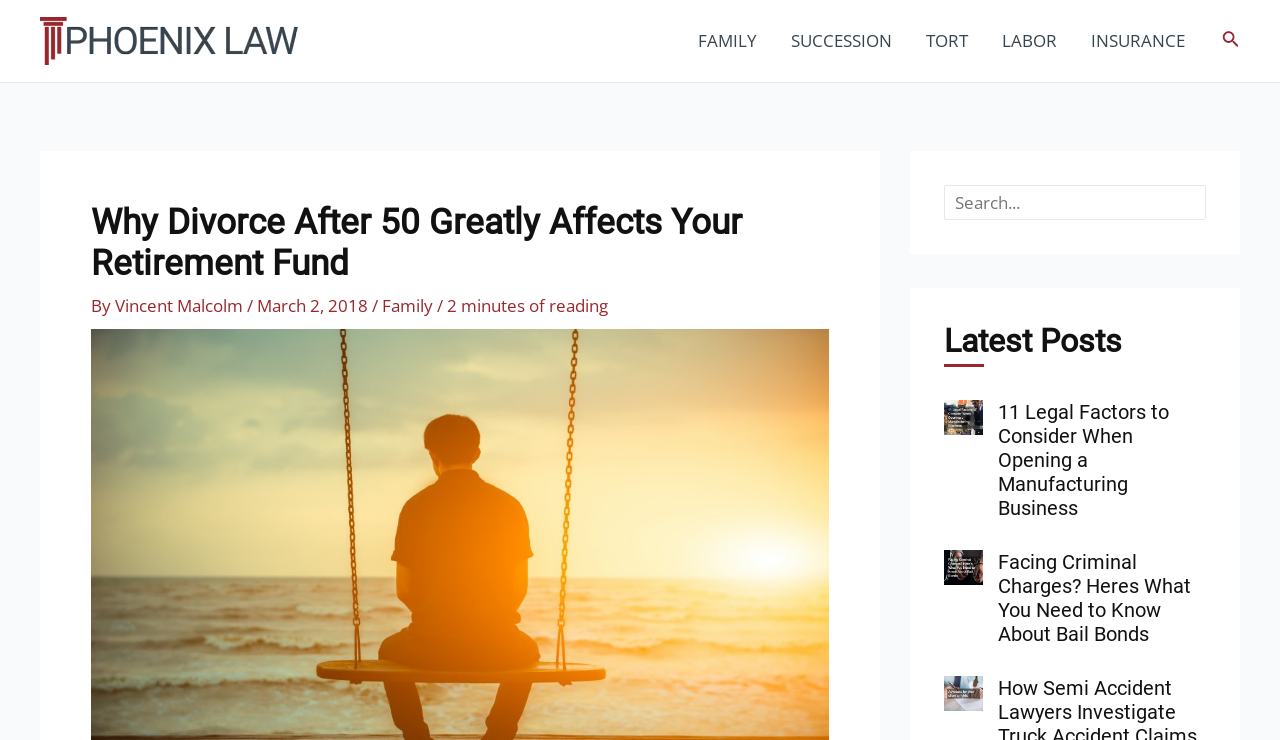Locate the UI element that matches the description Vincent Malcolm in the webpage screenshot. Return the bounding box coordinates in the format (top-left x, top-left y, bottom-right x, bottom-right y), with values ranging from 0 to 1.

[0.09, 0.397, 0.193, 0.428]